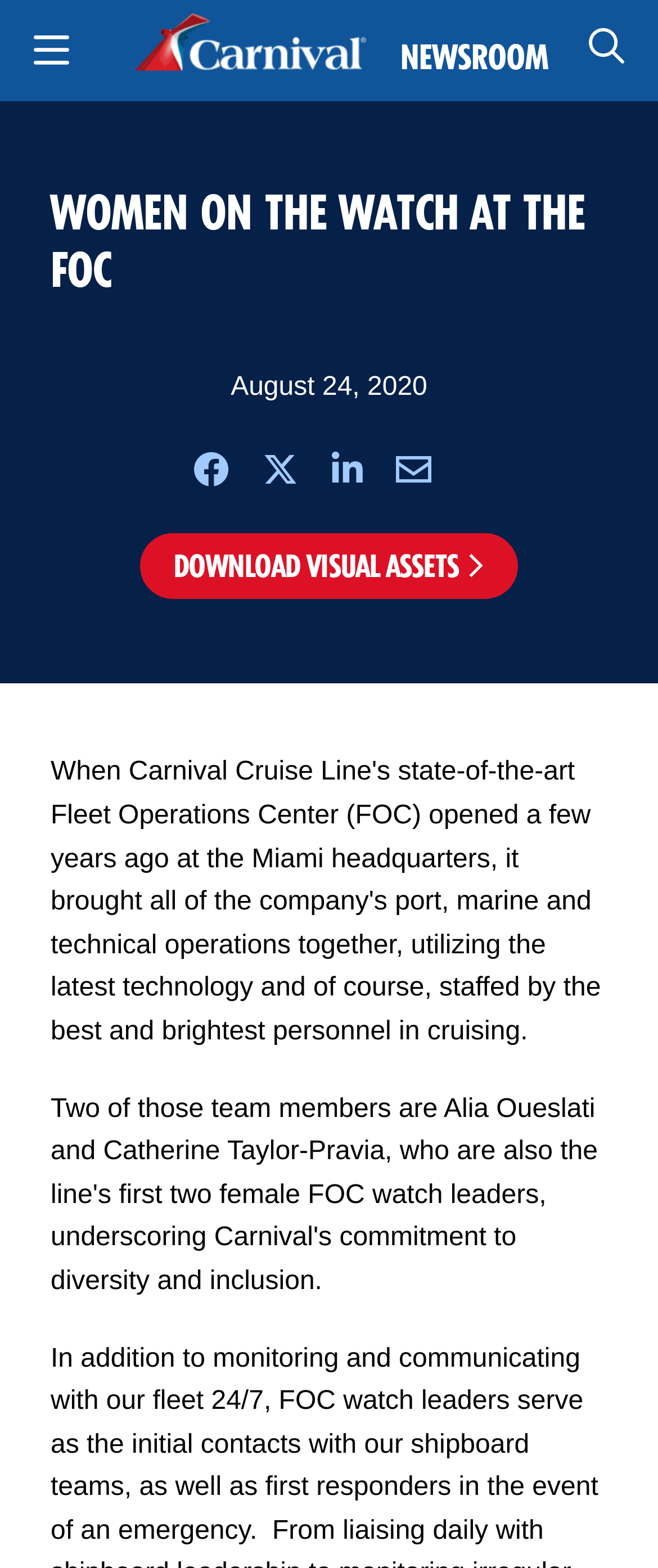Please determine the bounding box coordinates of the element to click in order to execute the following instruction: "Search for something". The coordinates should be four float numbers between 0 and 1, specified as [left, top, right, bottom].

[0.895, 0.011, 0.949, 0.054]